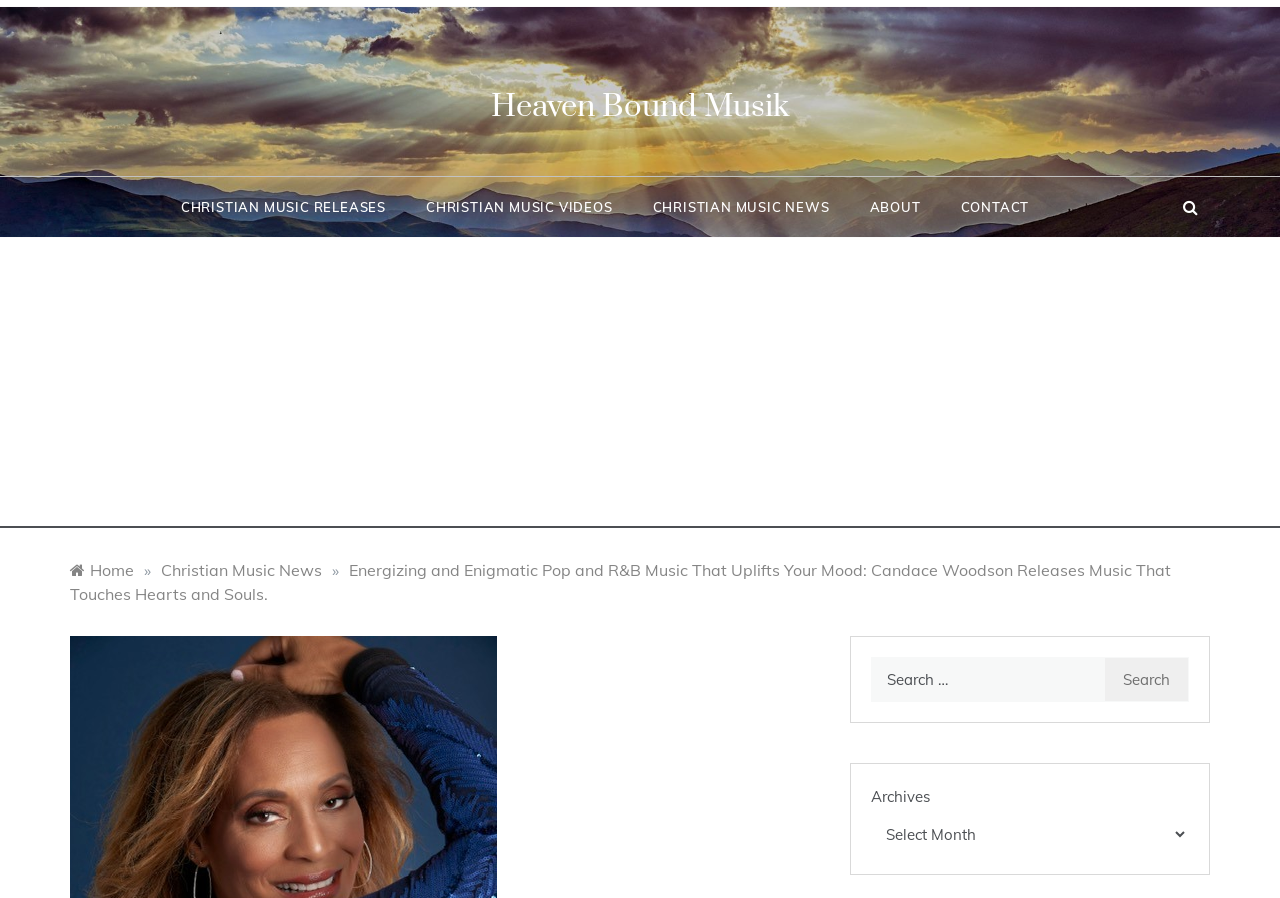Please determine the bounding box coordinates of the element to click in order to execute the following instruction: "Contact Heaven Bound Musik". The coordinates should be four float numbers between 0 and 1, specified as [left, top, right, bottom].

[0.735, 0.197, 0.804, 0.264]